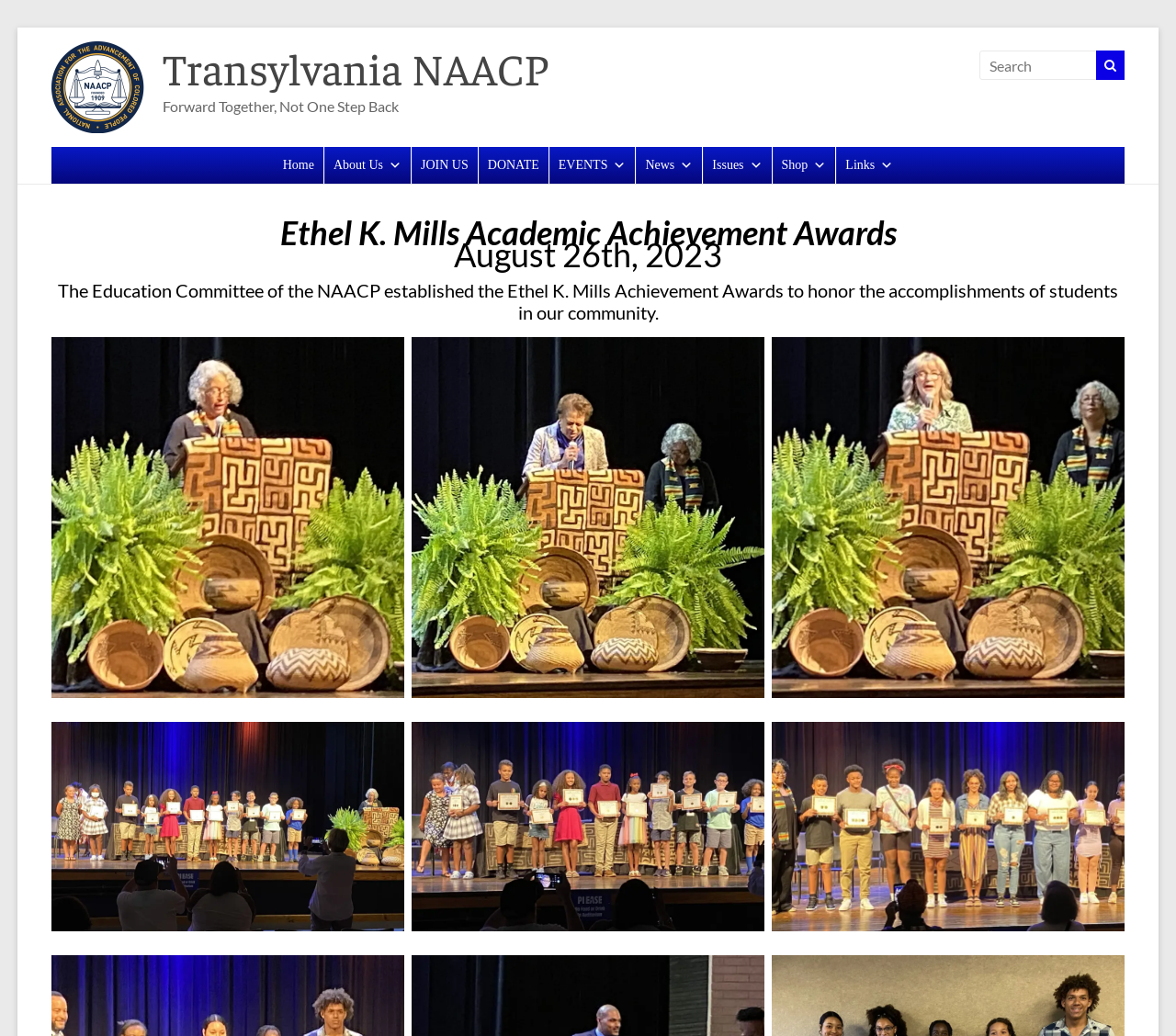Generate a thorough caption detailing the webpage content.

The webpage is about Ethel K Mills 2023 and Transylvania NAACP. At the top left, there is a link to "Skip to content". Next to it, there is a link to "Transylvania NAACP" with an accompanying image. Below these elements, there is a heading that also reads "Transylvania NAACP" with a link to the same organization. 

To the right of the heading, there is a static text that says "Forward Together, Not One Step Back". On the top right, there is a search box with a magnifying glass icon. 

Below the search box, there is a navigation menu with links to "Home", "About Us", "JOIN US", "DONATE", "EVENTS", "News", "Issues", "Shop", and "Links". Some of these links have a dropdown menu icon. 

In the main content area, there is a section about the Ethel K. Mills Academic Achievement Awards, which takes place on August 26th, 2023. Below this, there is a paragraph of text that explains the purpose of the awards, established by the Education Committee of the NAACP. 

The page also features six figures or images, arranged in two rows of three, which are likely related to the awards or the NAACP organization.